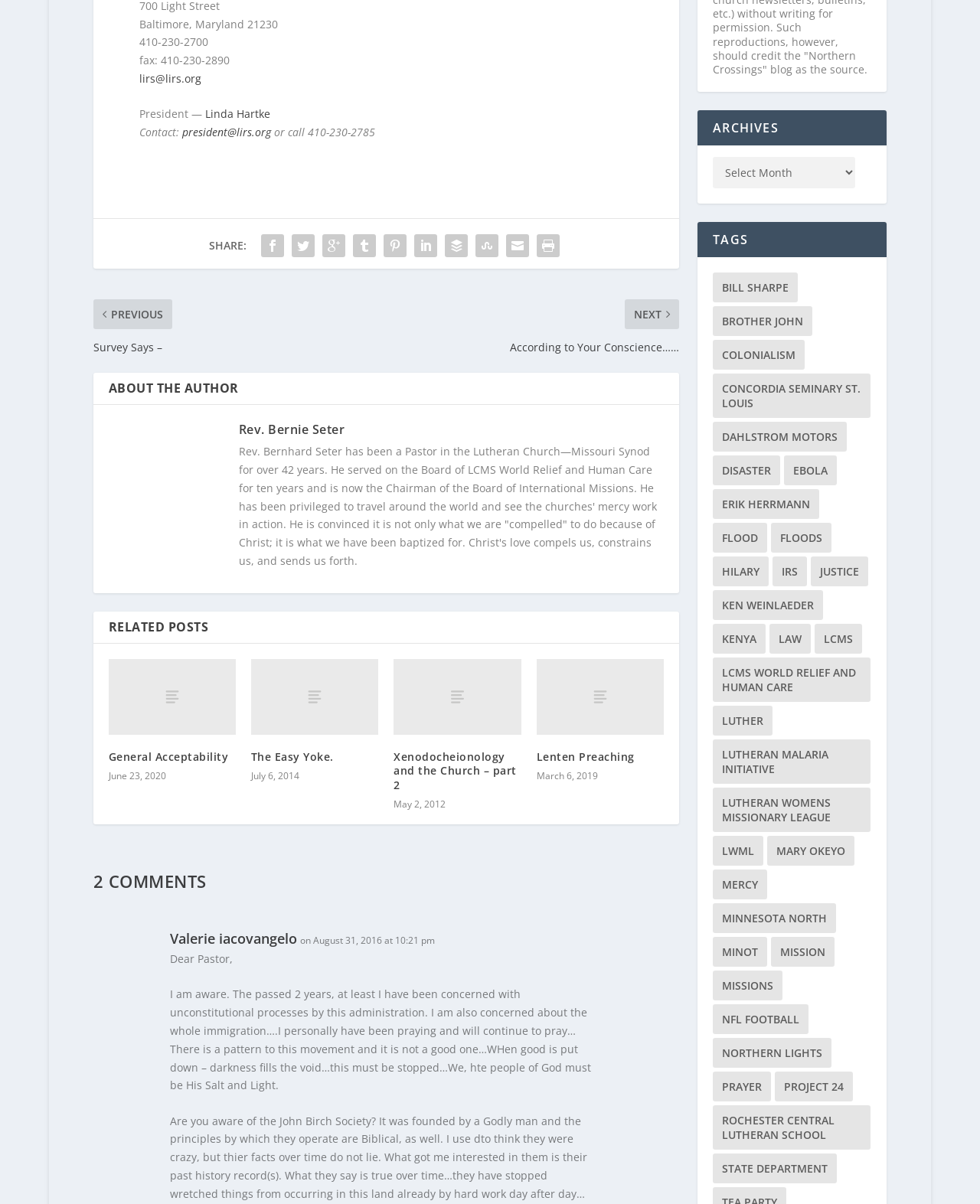What is the address of LIRS?
Kindly offer a comprehensive and detailed response to the question.

The address of LIRS can be found at the top of the webpage, where it is written as 'Baltimore, Maryland 21230'.